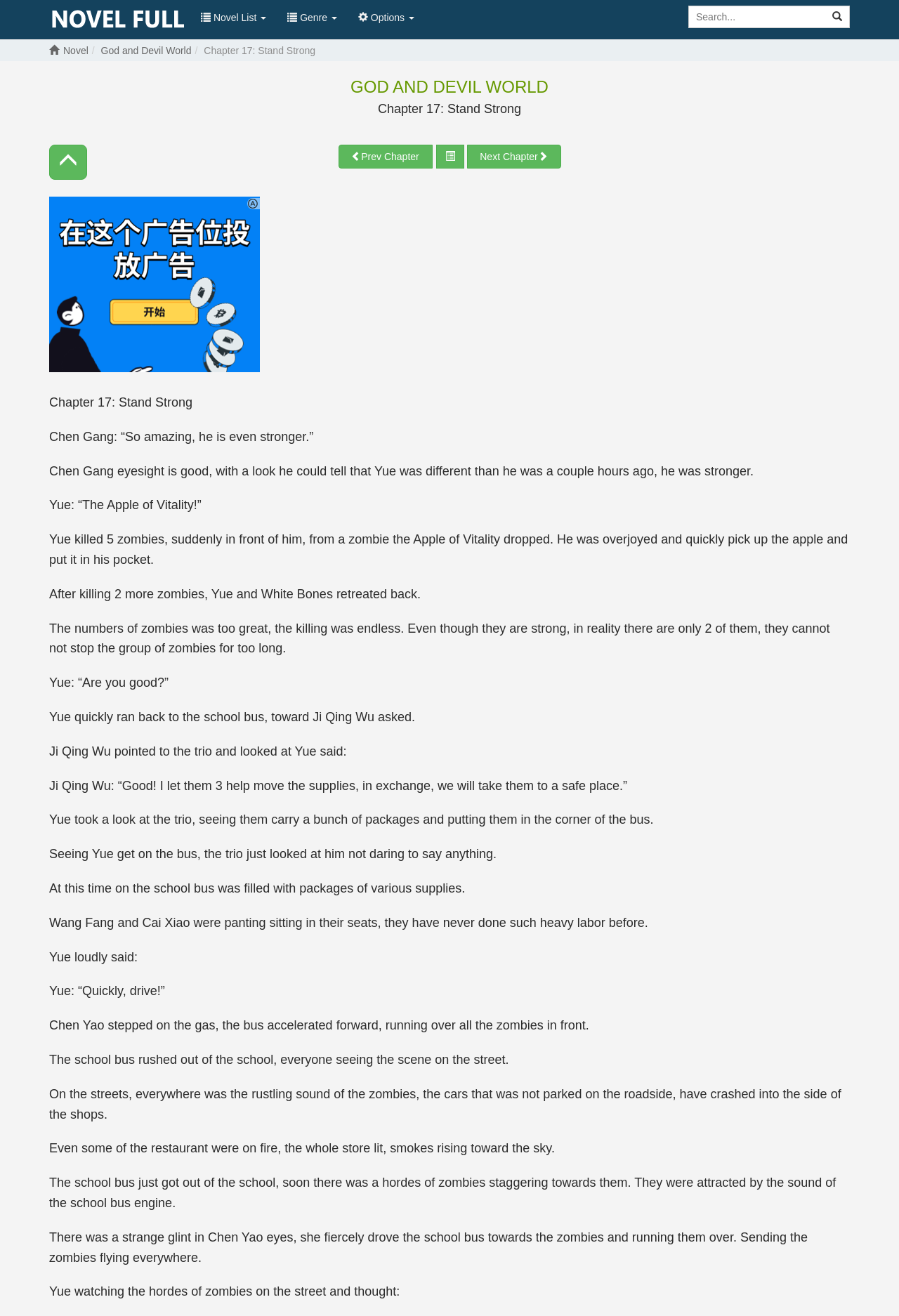Please identify the primary heading of the webpage and give its text content.

God and Devil World